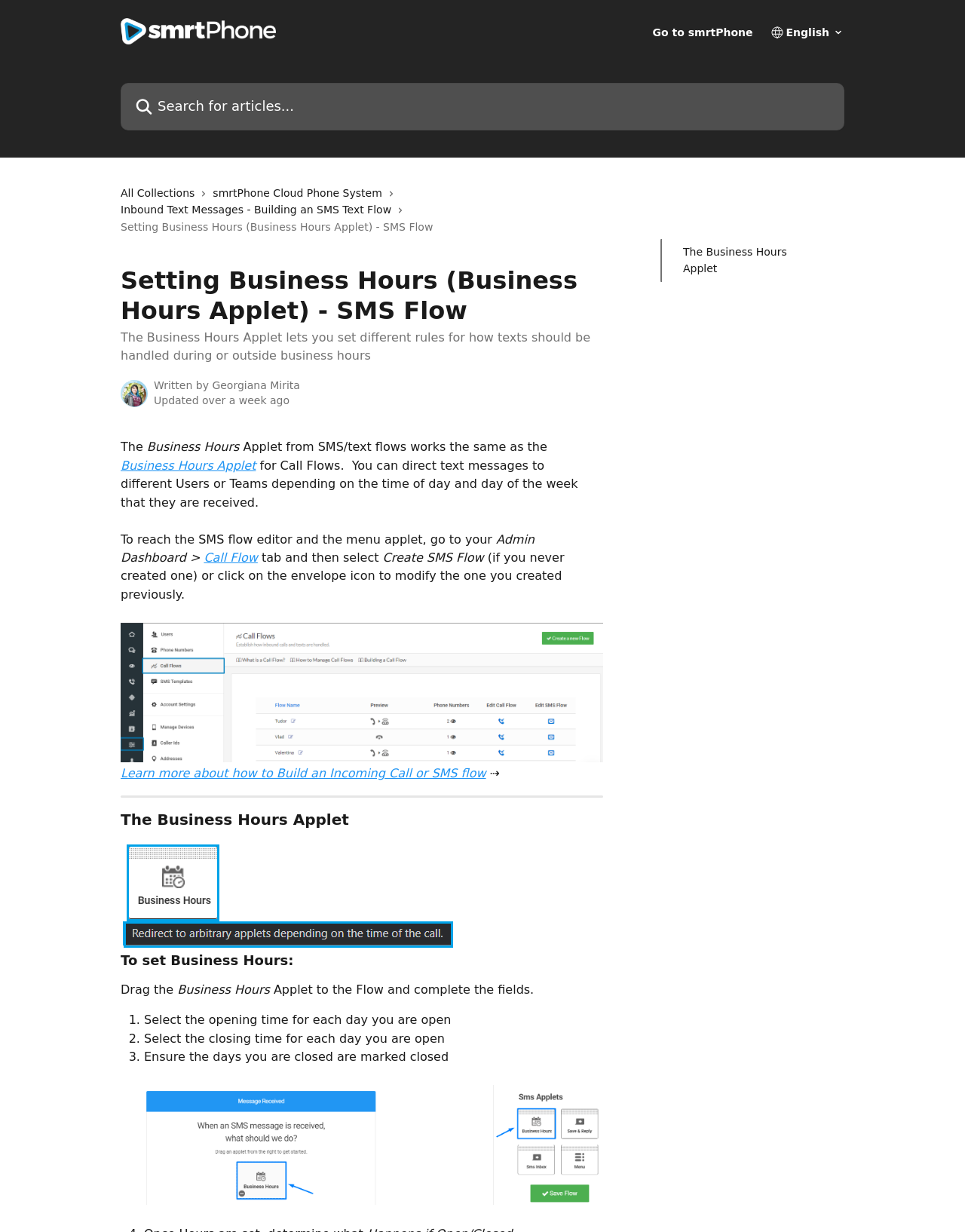What is the purpose of the Business Hours Applet?
Analyze the image and provide a thorough answer to the question.

The Business Hours Applet is used to set different rules for how texts should be handled during or outside business hours, as stated in the webpage's description. This applet allows users to direct text messages to different users or teams depending on the time of day and day of the week they are received.